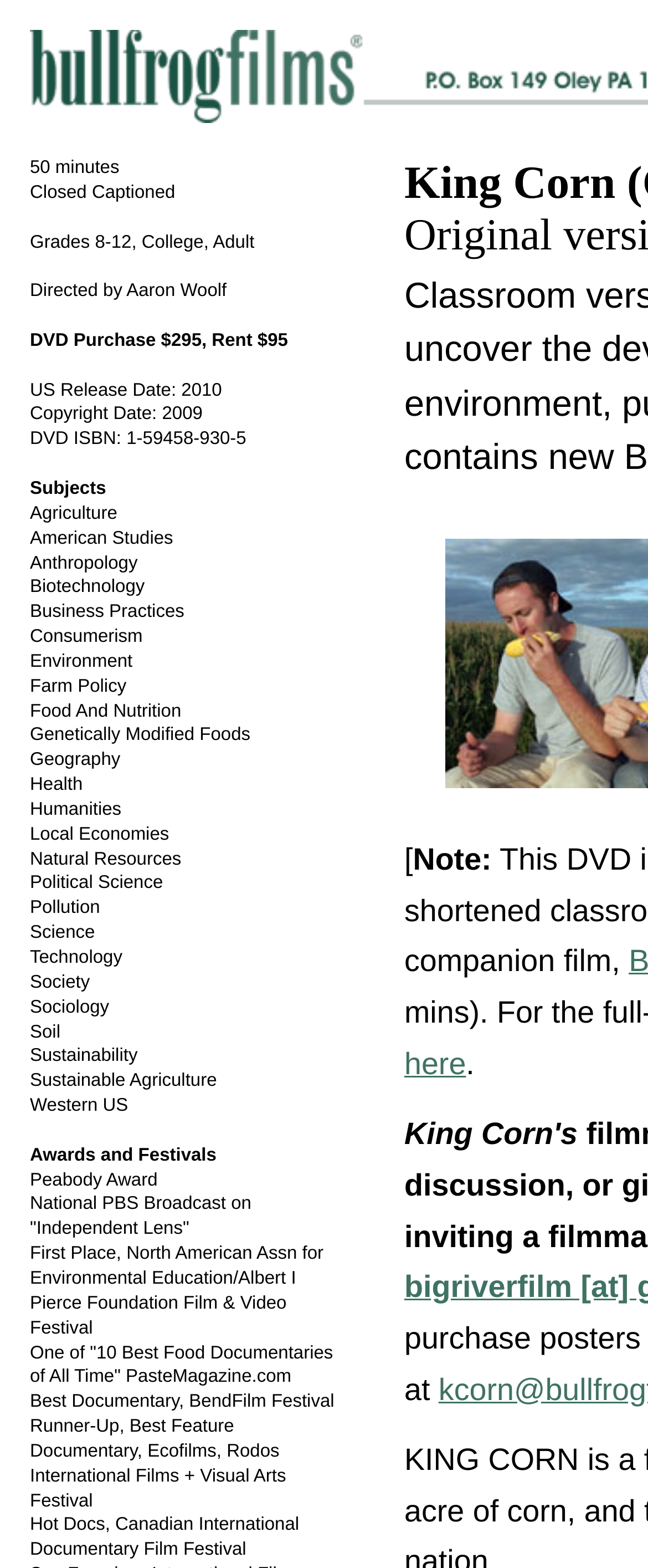What award did the DVD win?
Using the details shown in the screenshot, provide a comprehensive answer to the question.

The answer can be found in the section 'Awards and Festivals' on the webpage, which lists several awards and festivals that the DVD has won or participated in, including the Peabody Award.